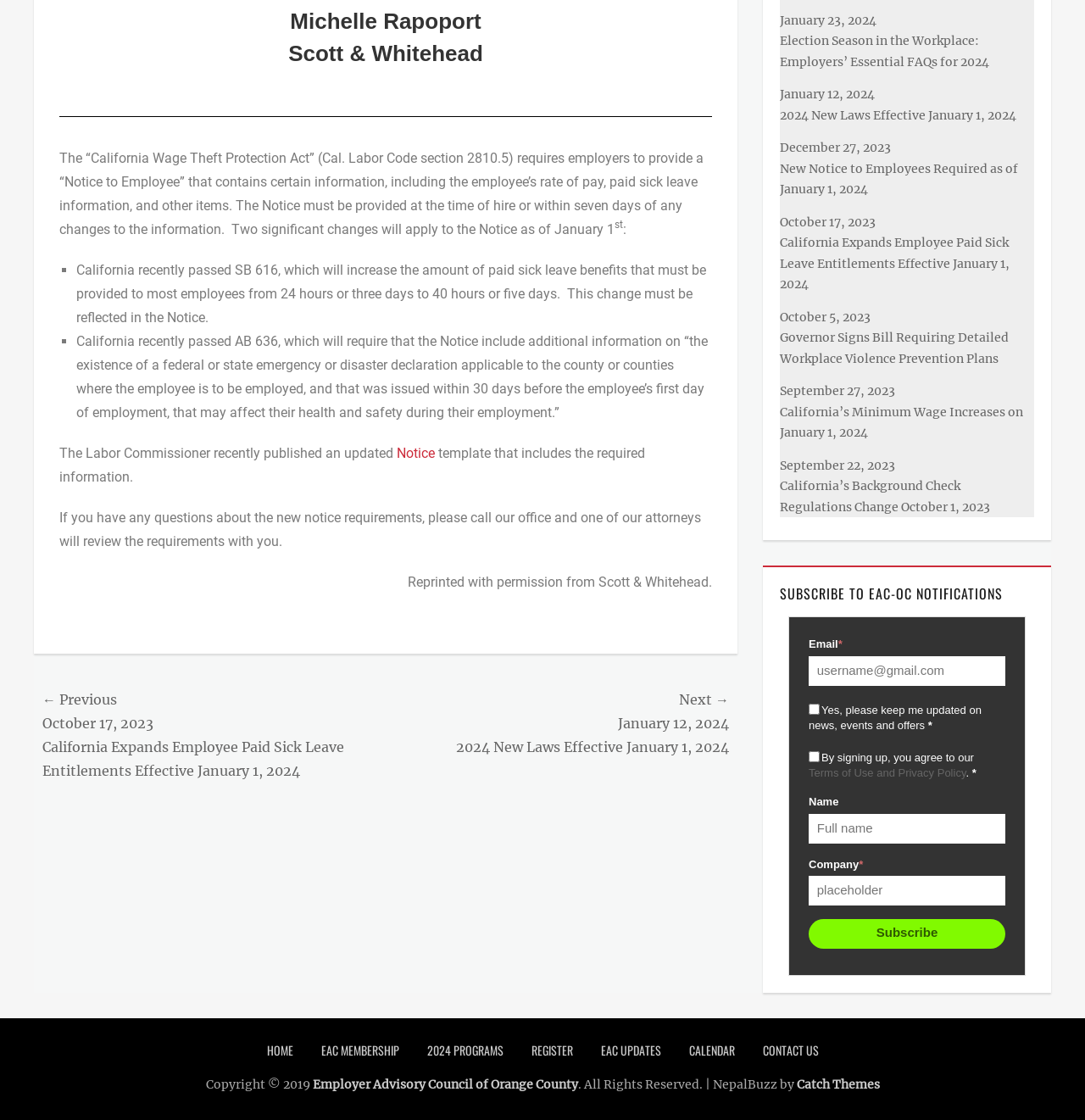Determine the bounding box coordinates for the UI element with the following description: "Contact Us". The coordinates should be four float numbers between 0 and 1, represented as [left, top, right, bottom].

[0.691, 0.924, 0.766, 0.952]